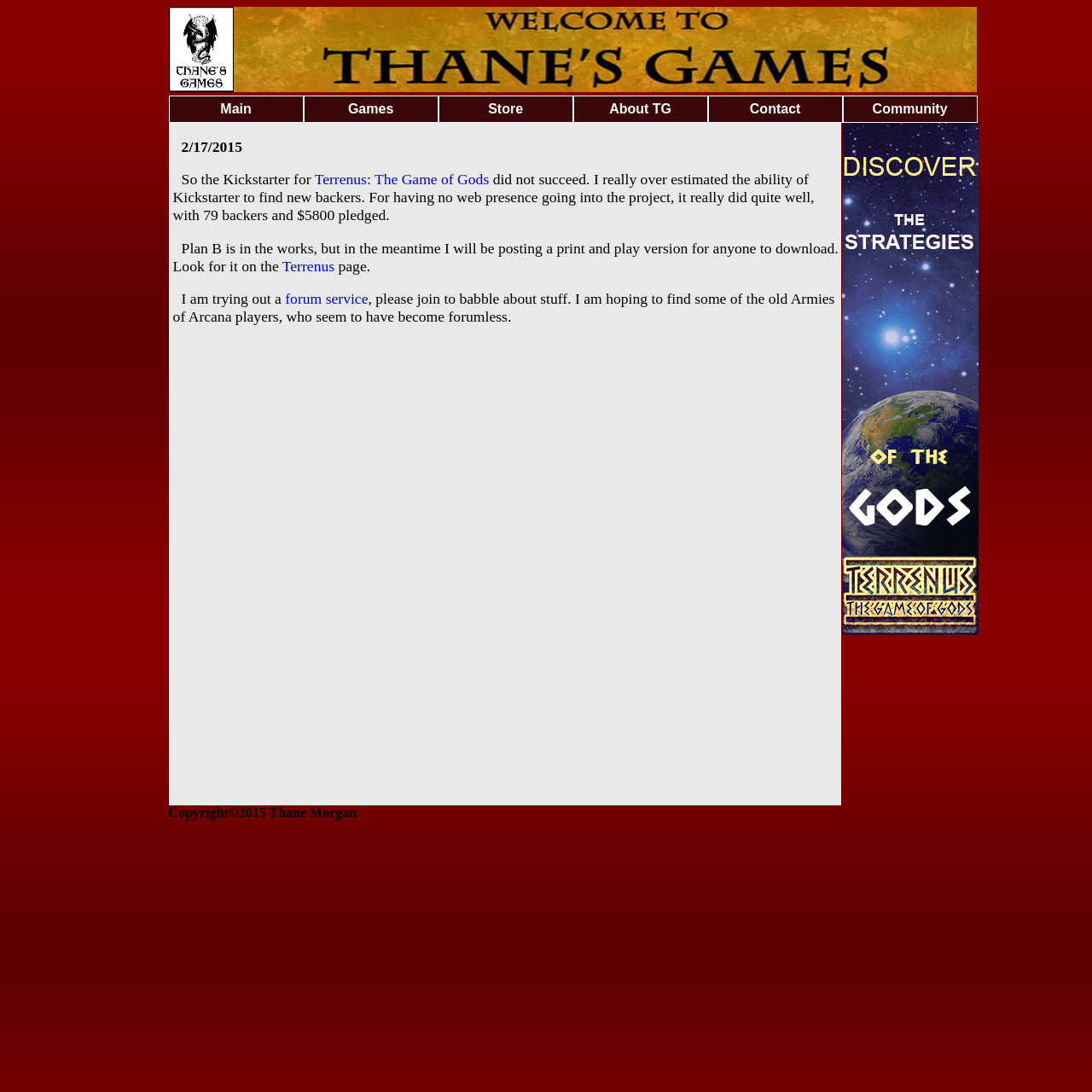Calculate the bounding box coordinates of the UI element given the description: "Proxies by ISP".

None